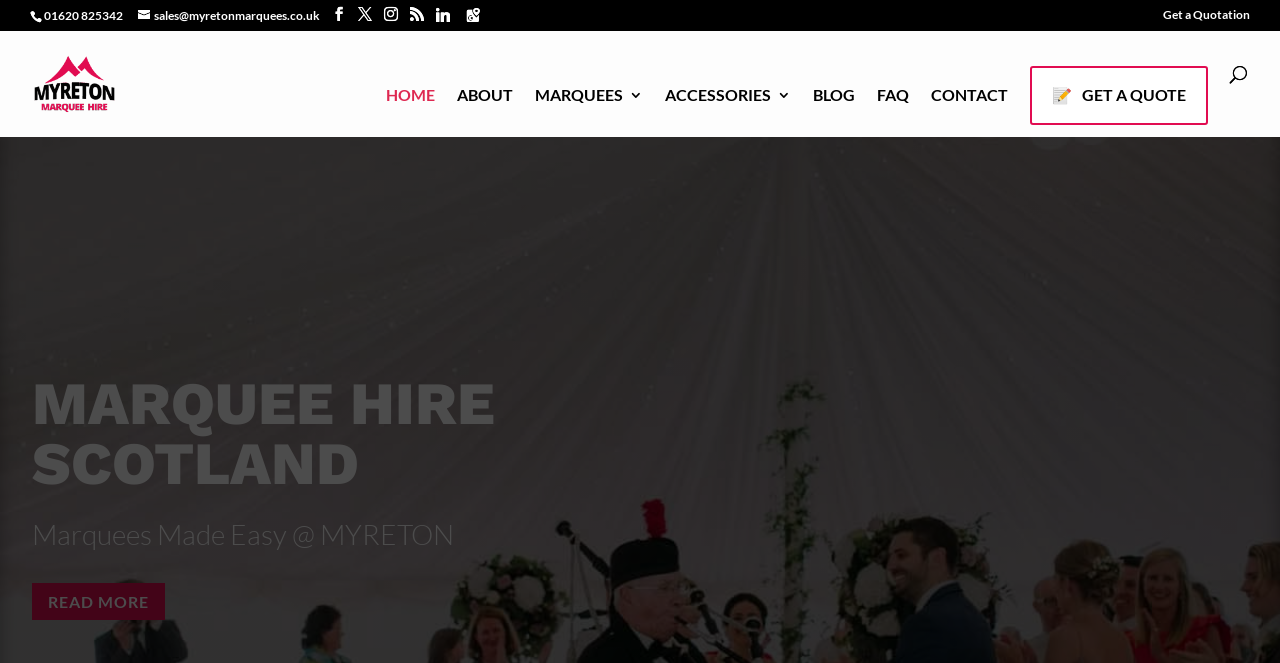Please locate the bounding box coordinates of the element's region that needs to be clicked to follow the instruction: "Go to the home page". The bounding box coordinates should be provided as four float numbers between 0 and 1, i.e., [left, top, right, bottom].

[0.302, 0.133, 0.34, 0.207]